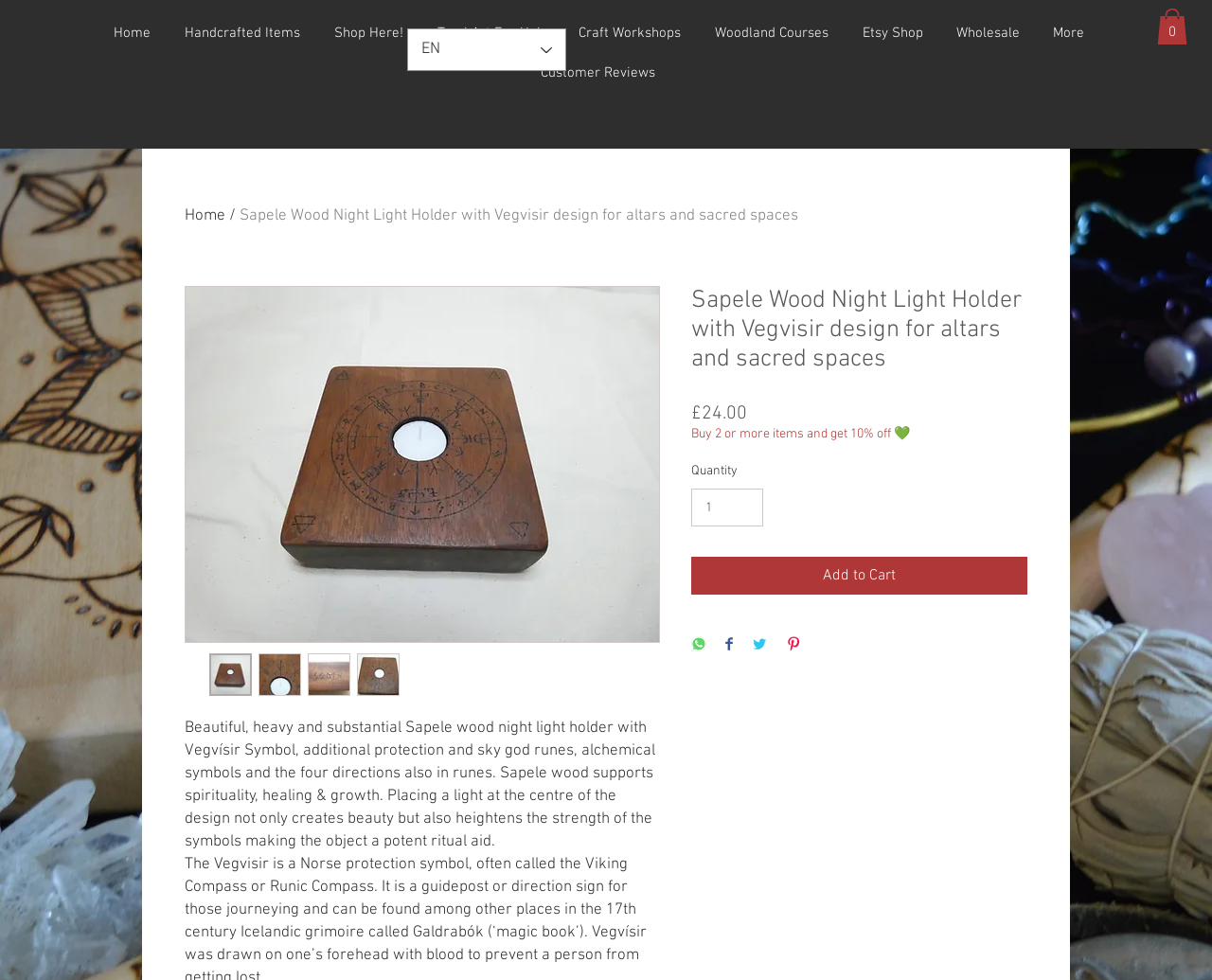What is the purpose of the 'Share on WhatsApp' button?
Provide a detailed answer to the question, using the image to inform your response.

The 'Share on WhatsApp' button is a social media sharing button that allows users to share the product with others on WhatsApp, a popular messaging platform.